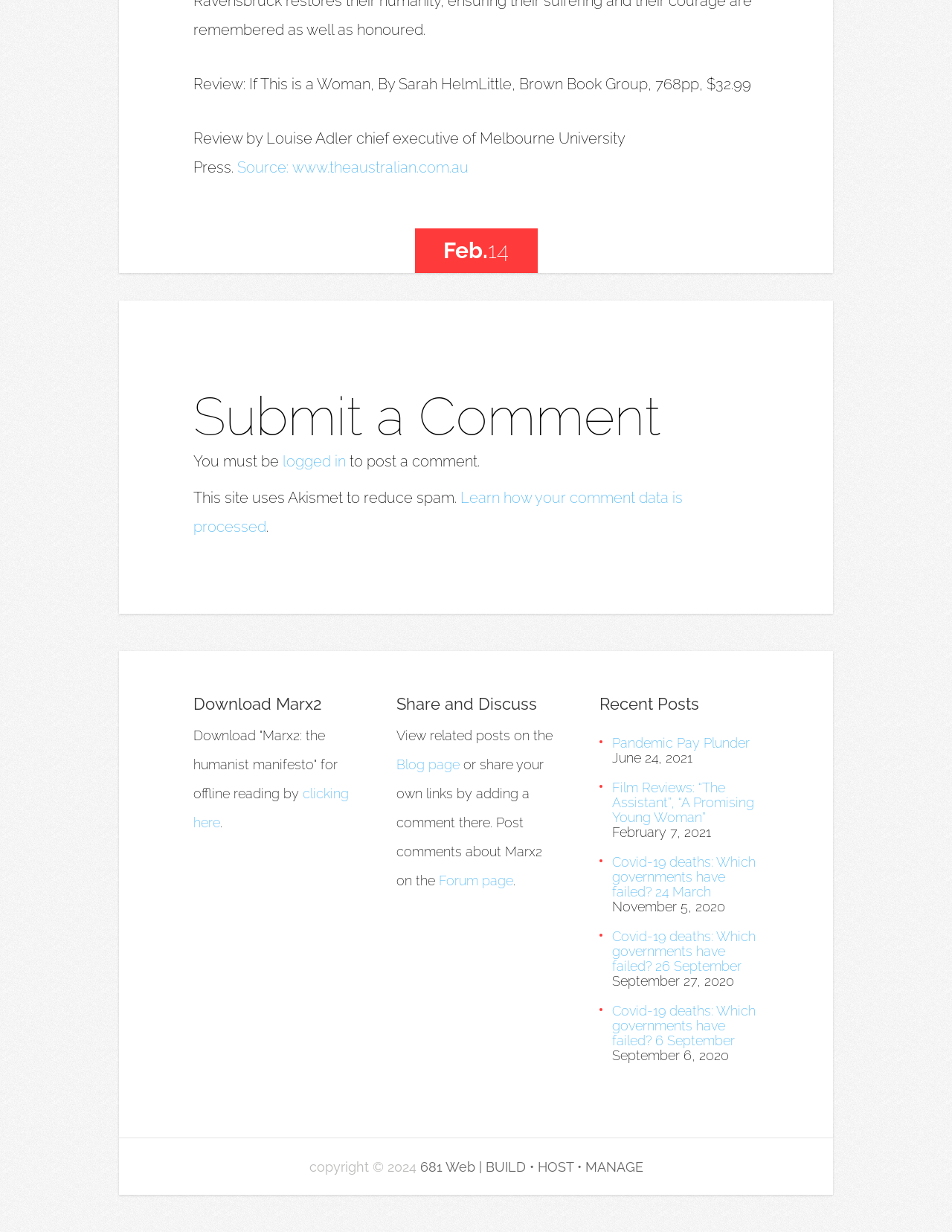Could you provide the bounding box coordinates for the portion of the screen to click to complete this instruction: "View related posts on the Blog page"?

[0.416, 0.614, 0.483, 0.627]